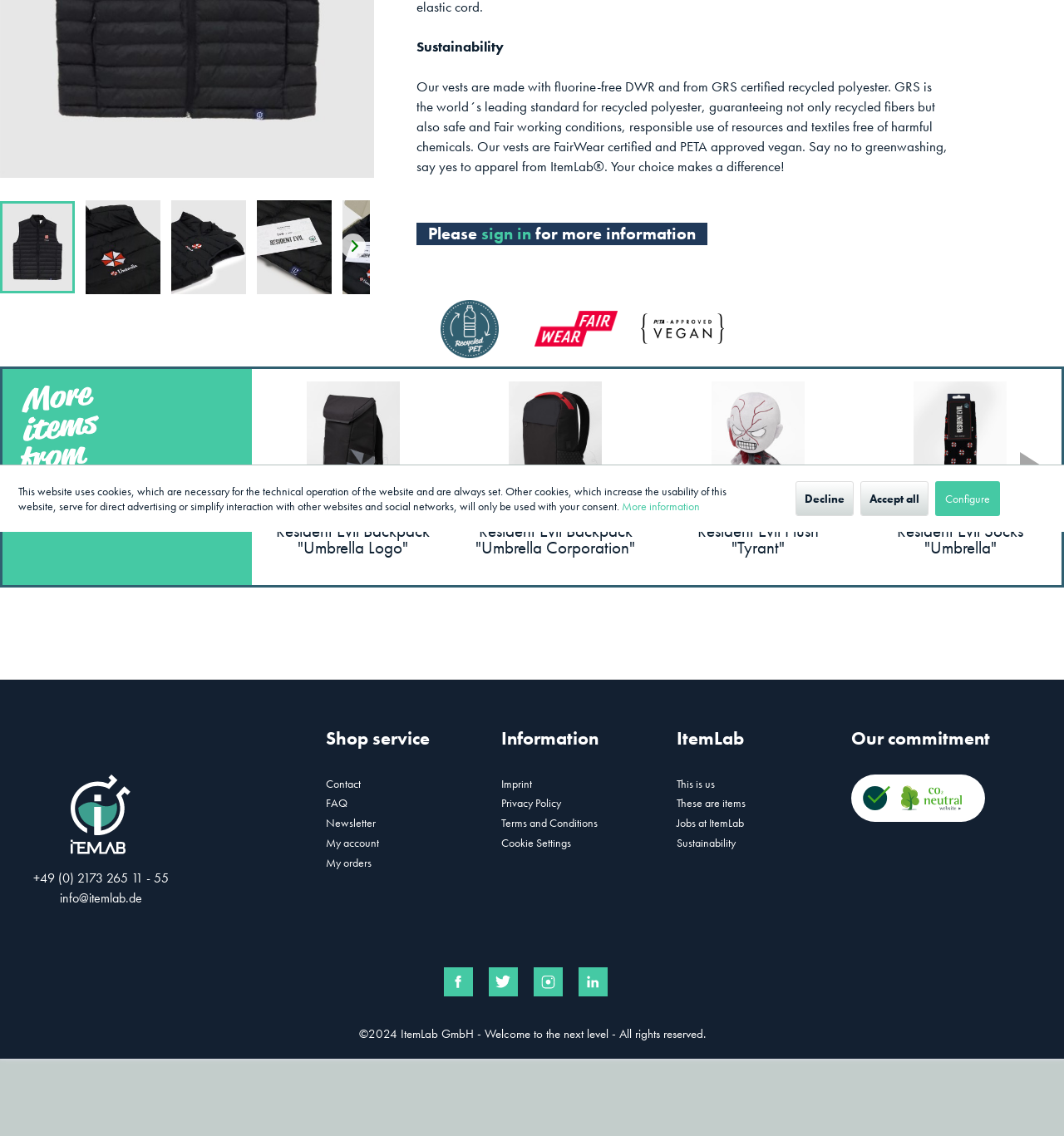Using the given element description, provide the bounding box coordinates (top-left x, top-left y, bottom-right x, bottom-right y) for the corresponding UI element in the screenshot: Resident Evil Socks "Umbrella"

[0.819, 0.449, 0.986, 0.5]